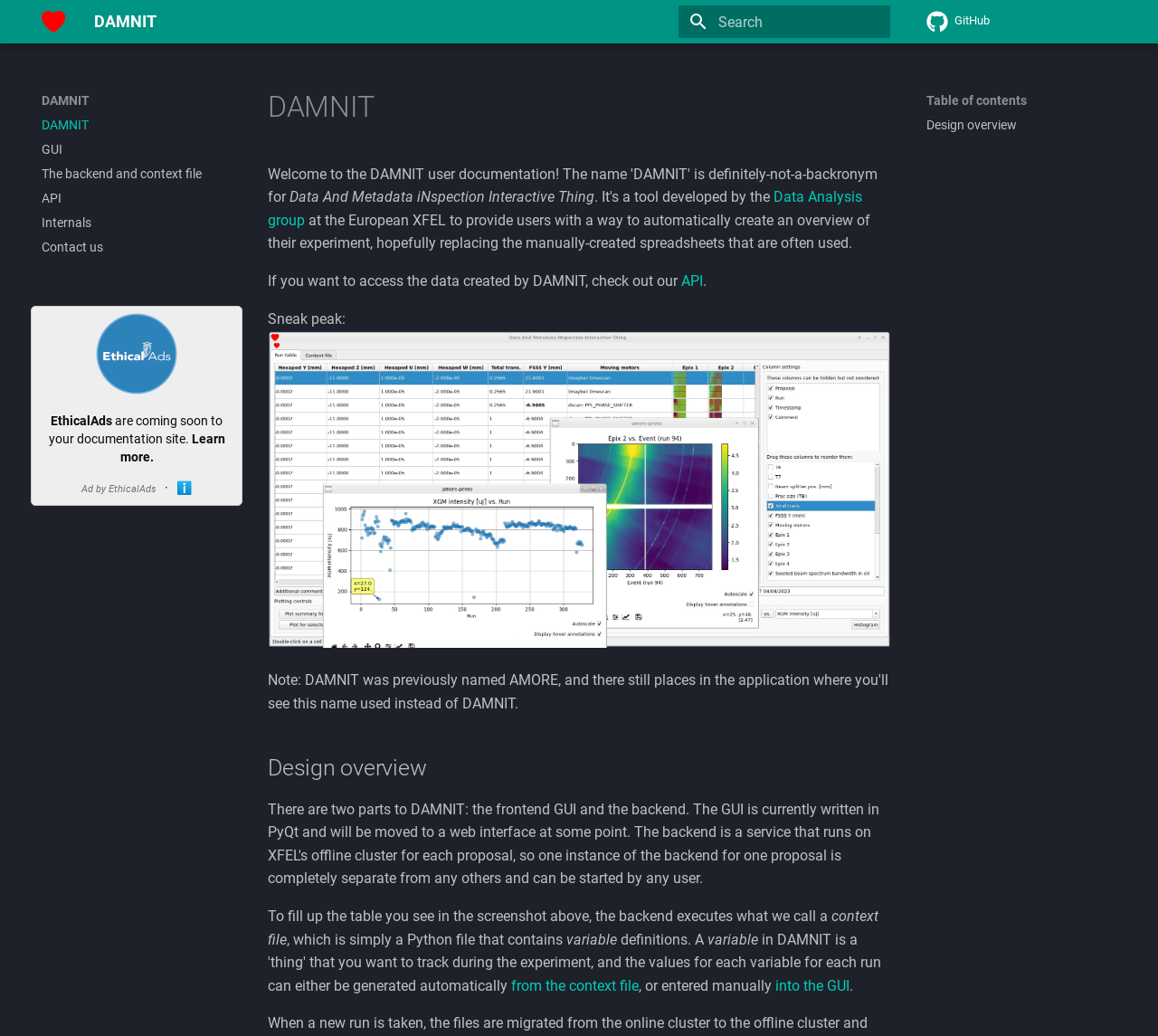Locate the bounding box of the UI element based on this description: "parent_node: DAMNIT aria-label="DAMNIT" title="DAMNIT"". Provide four float numbers between 0 and 1 as [left, top, right, bottom].

[0.03, 0.003, 0.063, 0.038]